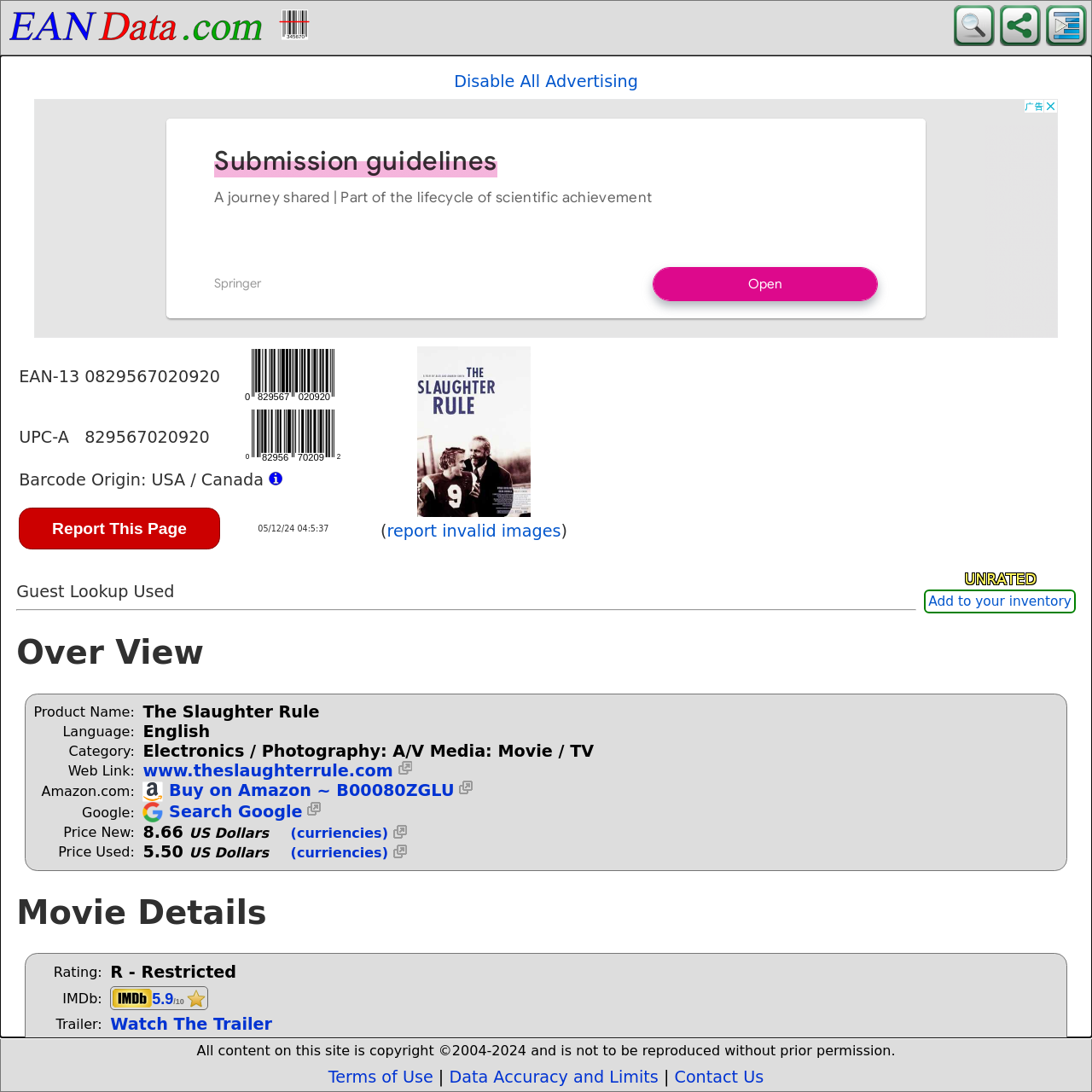Kindly respond to the following question with a single word or a brief phrase: 
What is the barcode type of the product?

EAN-13